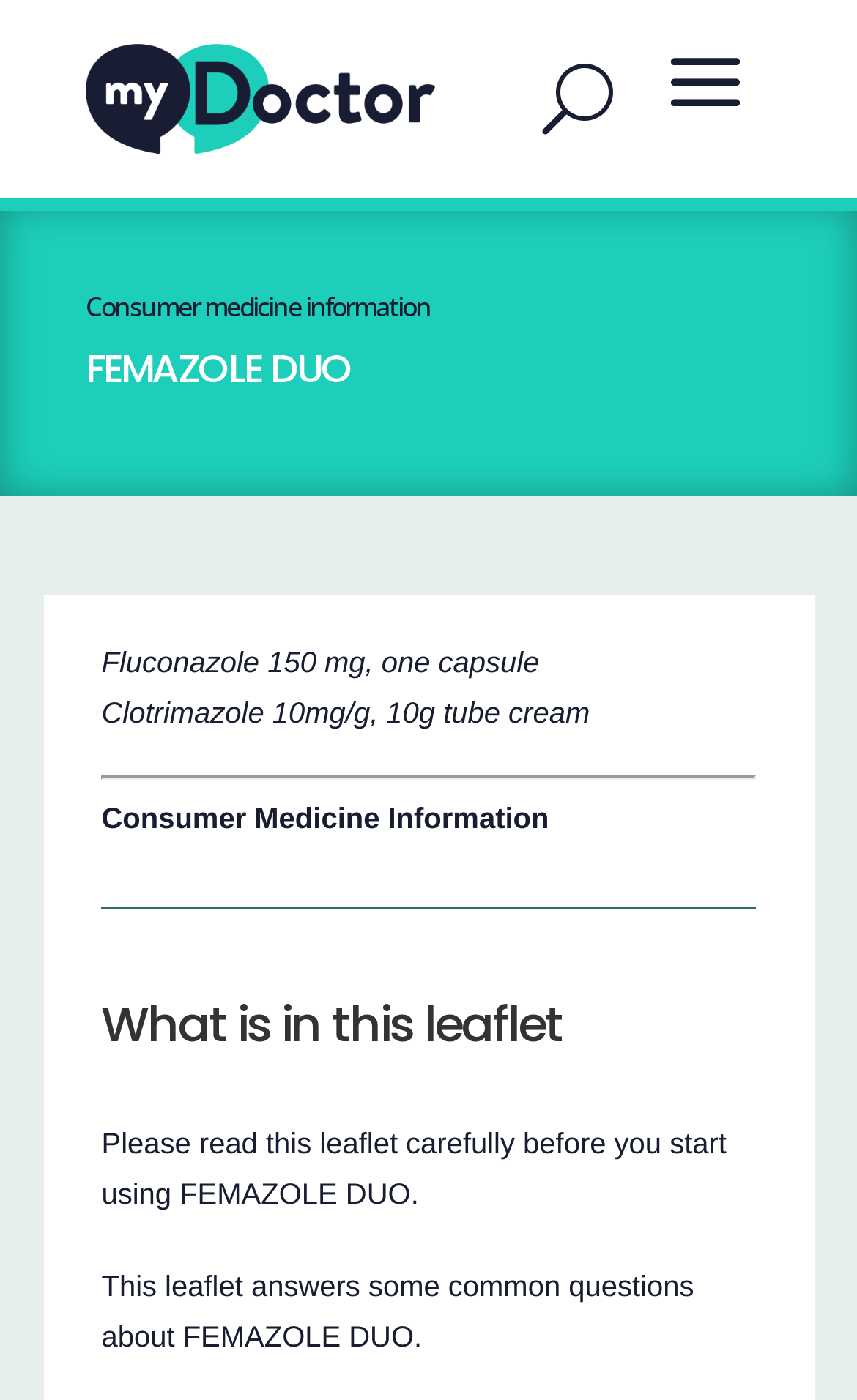Provide a brief response to the question below using a single word or phrase: 
What is the purpose of the leaflet according to the webpage?

Answering common questions